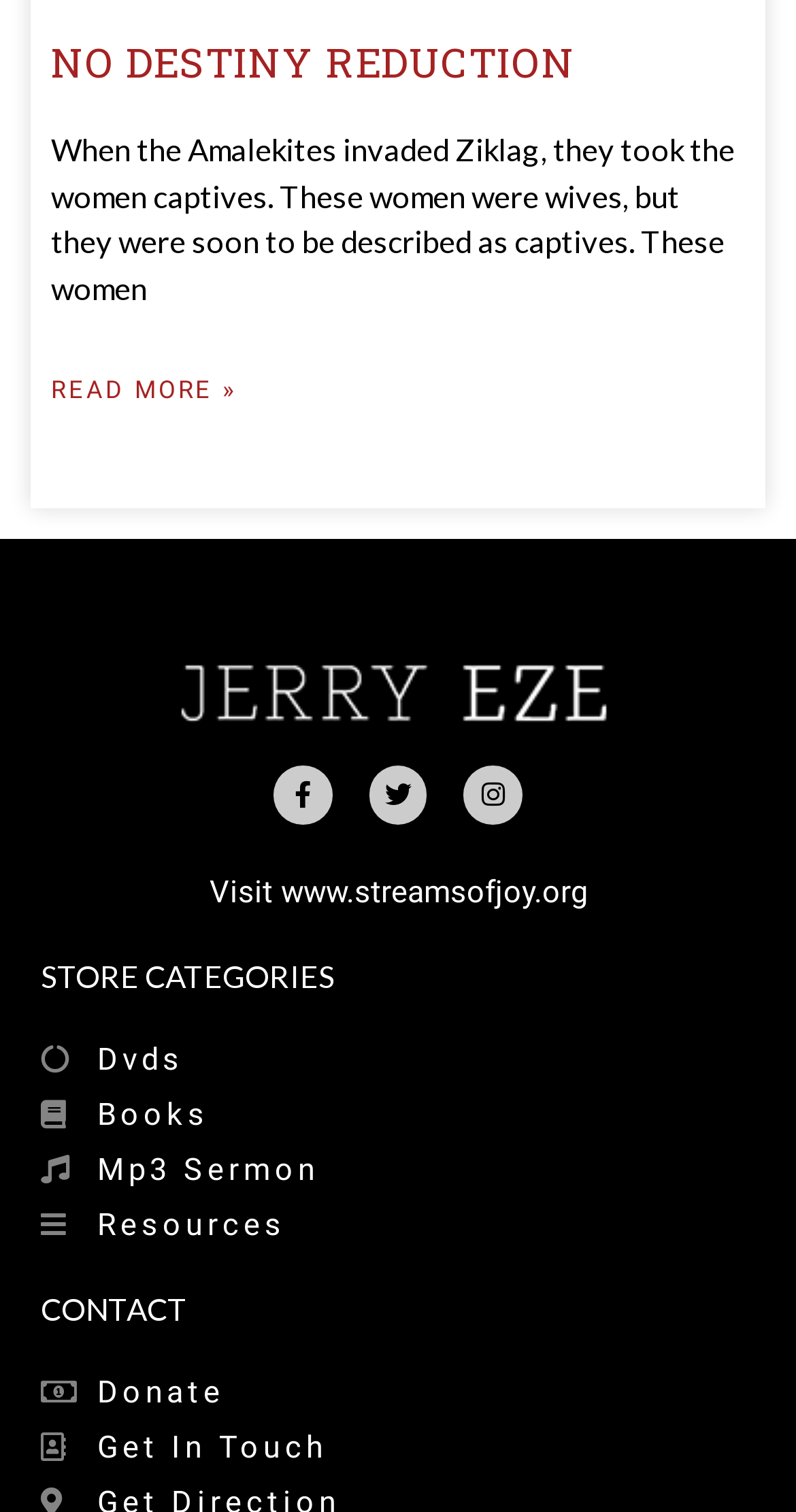Please find the bounding box for the UI element described by: "NO DESTINY REDUCTION".

[0.064, 0.024, 0.723, 0.059]